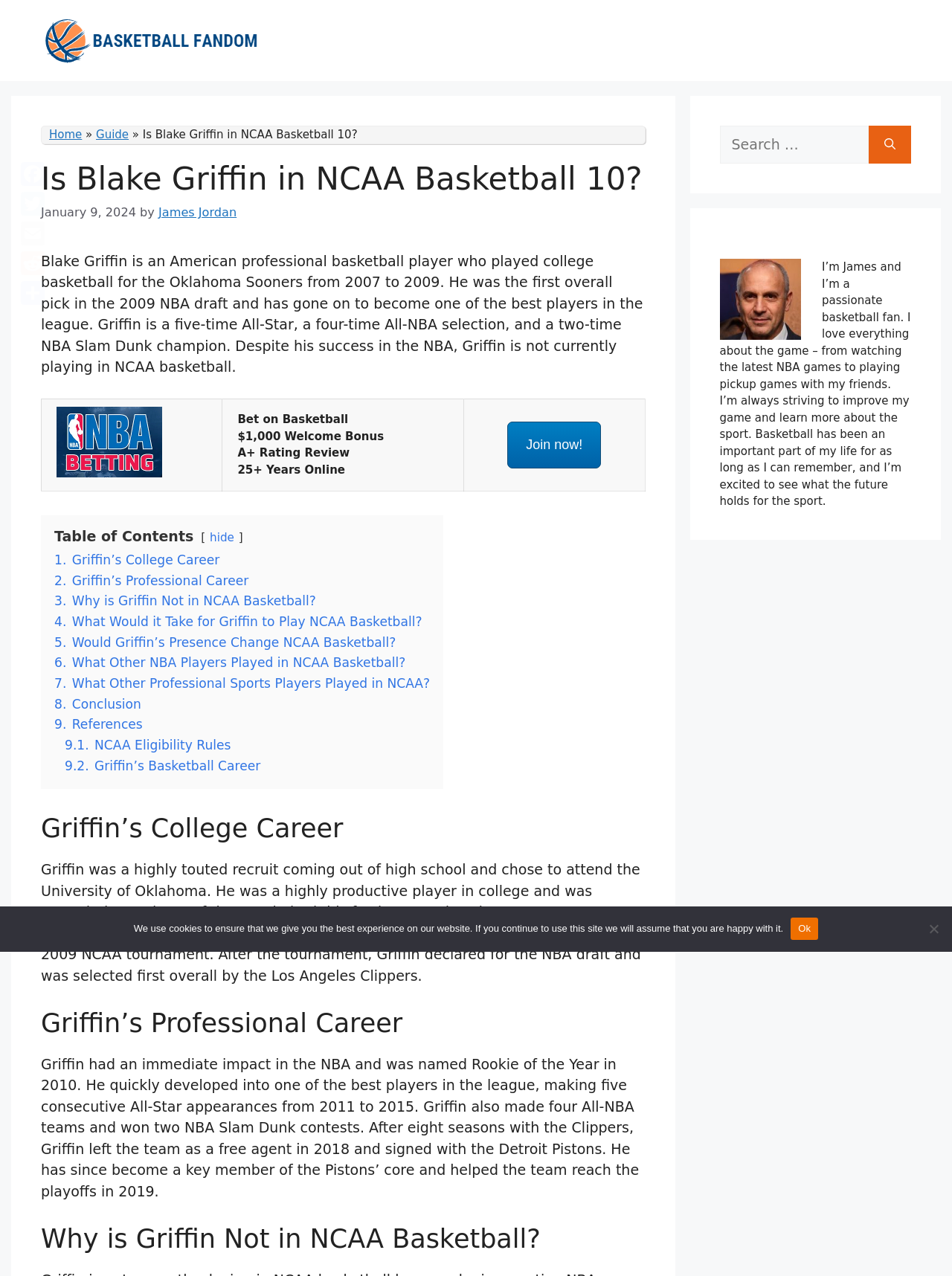Create a full and detailed caption for the entire webpage.

This webpage is about Blake Griffin, an American professional basketball player. At the top, there is a banner with a link to "Basketball Fandom" and an image of the website's logo. Below the banner, there is a navigation menu with links to "Home", "Guide", and other sections.

The main content of the webpage is divided into sections, each with a heading and a brief description. The first section is about whether Blake Griffin is in NCAA Basketball 10, and it provides a brief overview of his basketball career. Below this section, there is a table with a grid of cells, each containing an image and some text related to NBA betting.

The next section is a table of contents, which lists the different sections of the webpage, including Griffin's college career, his professional career, and why he is not in NCAA basketball. Each section has a link to jump to that part of the webpage.

The webpage then delves into Griffin's college career, describing his time at the University of Oklahoma and his achievements. This is followed by a section on his professional career, which details his accomplishments in the NBA.

The next section explains why Griffin is not in NCAA basketball, and this is followed by several other sections that explore related topics, such as what it would take for Griffin to play in NCAA basketball and how his presence would affect the sport.

On the right side of the webpage, there is a complementary section with a search box and a button to search for specific topics. Below this, there is a section about the author, James Jordan, who is a passionate basketball fan and writes about the sport.

At the bottom of the webpage, there are links to social media platforms, including Facebook, Twitter, and Reddit. There is also a cookie notice dialog that informs users about the website's use of cookies.